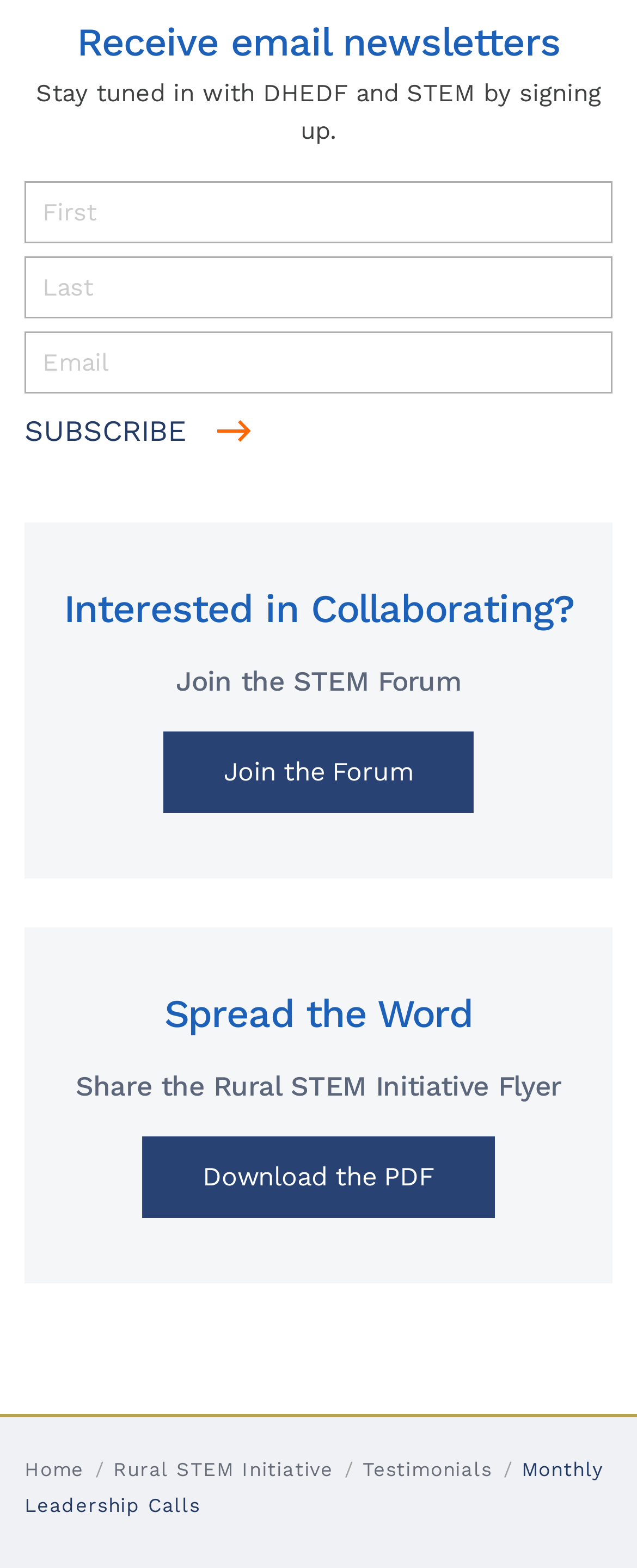What is the purpose of the first textbox?
Based on the visual, give a brief answer using one word or a short phrase.

First name